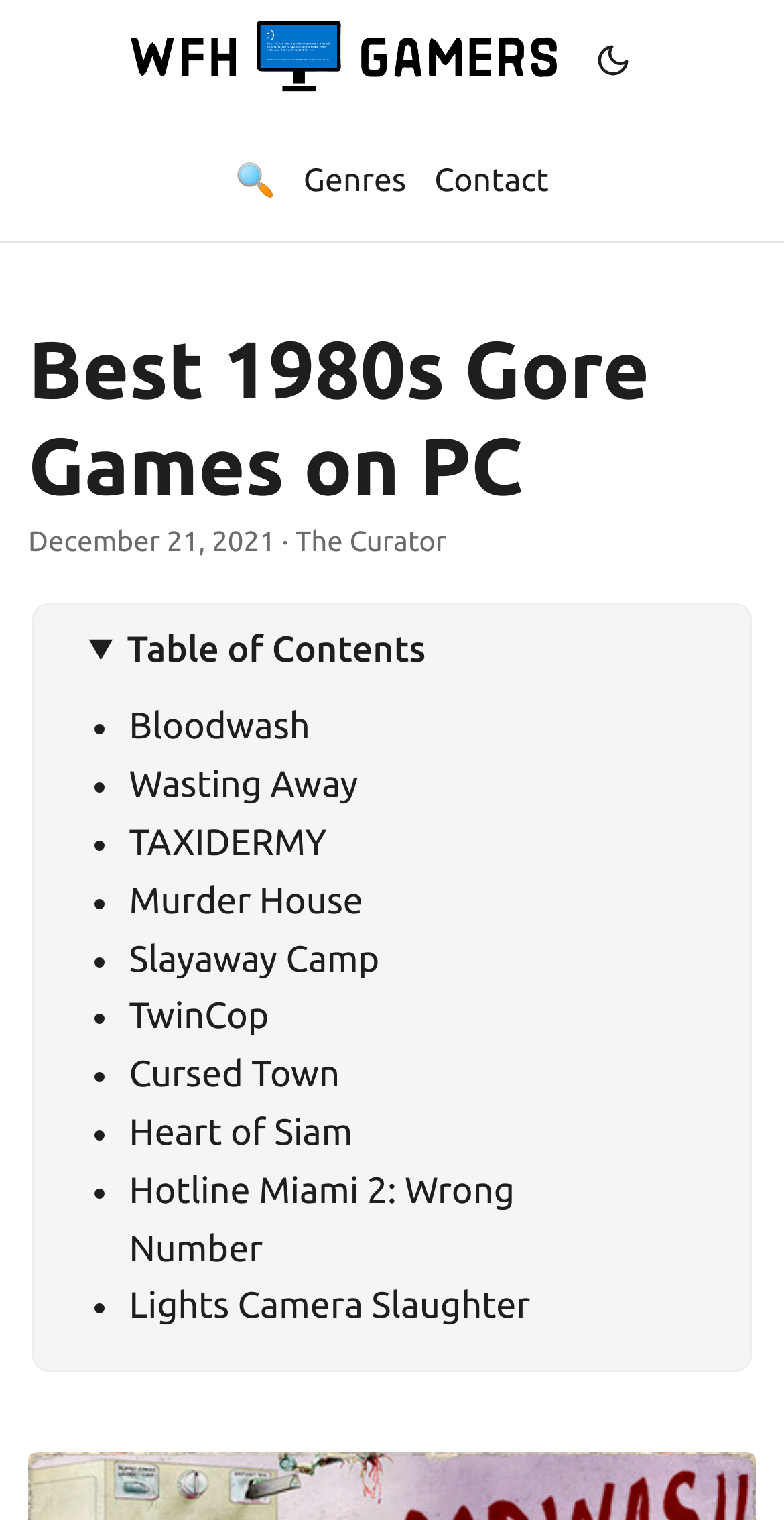Determine the bounding box coordinates of the clickable element to complete this instruction: "Expand the table of contents". Provide the coordinates in the format of four float numbers between 0 and 1, [left, top, right, bottom].

[0.113, 0.408, 0.938, 0.446]